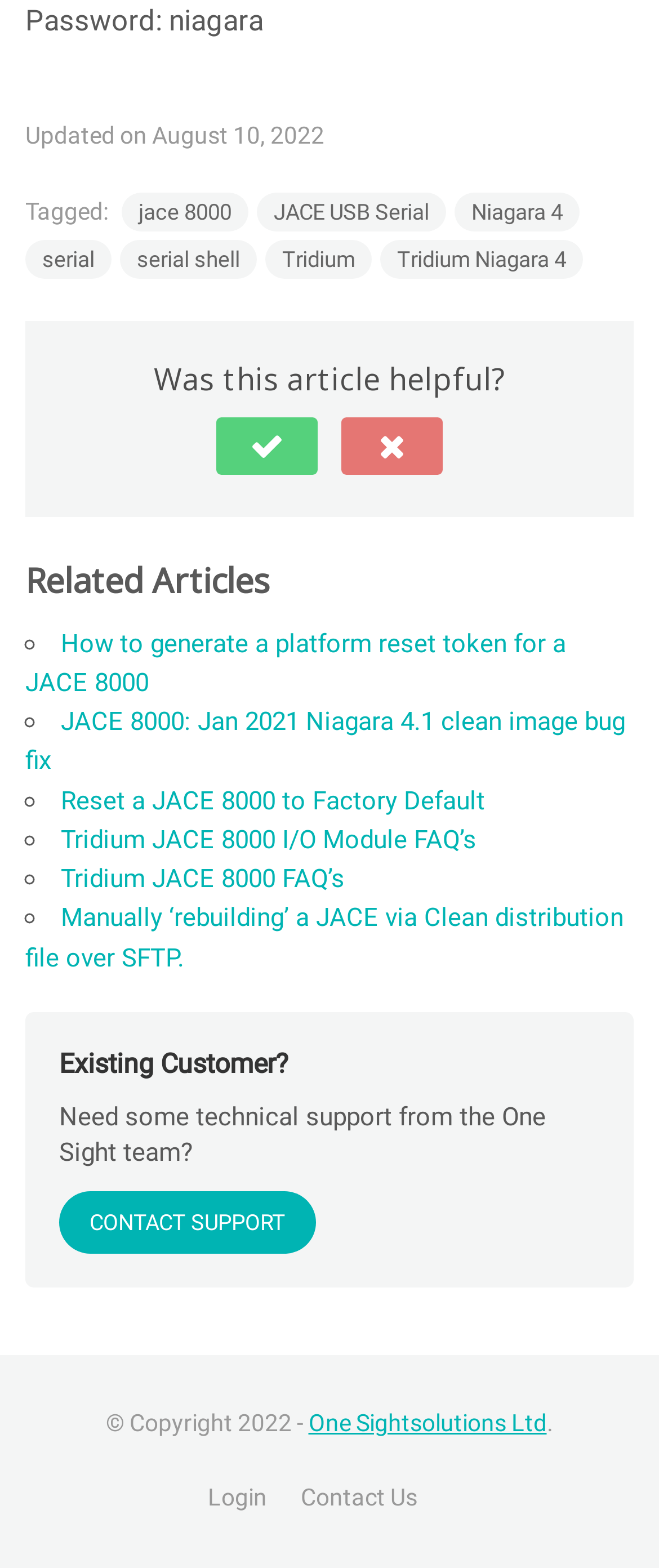How many related articles are listed?
Please interpret the details in the image and answer the question thoroughly.

The related articles are listed in a section with the heading 'Related Articles'. There are 6 list markers, each followed by a link to a related article, indicating that there are 6 related articles listed.